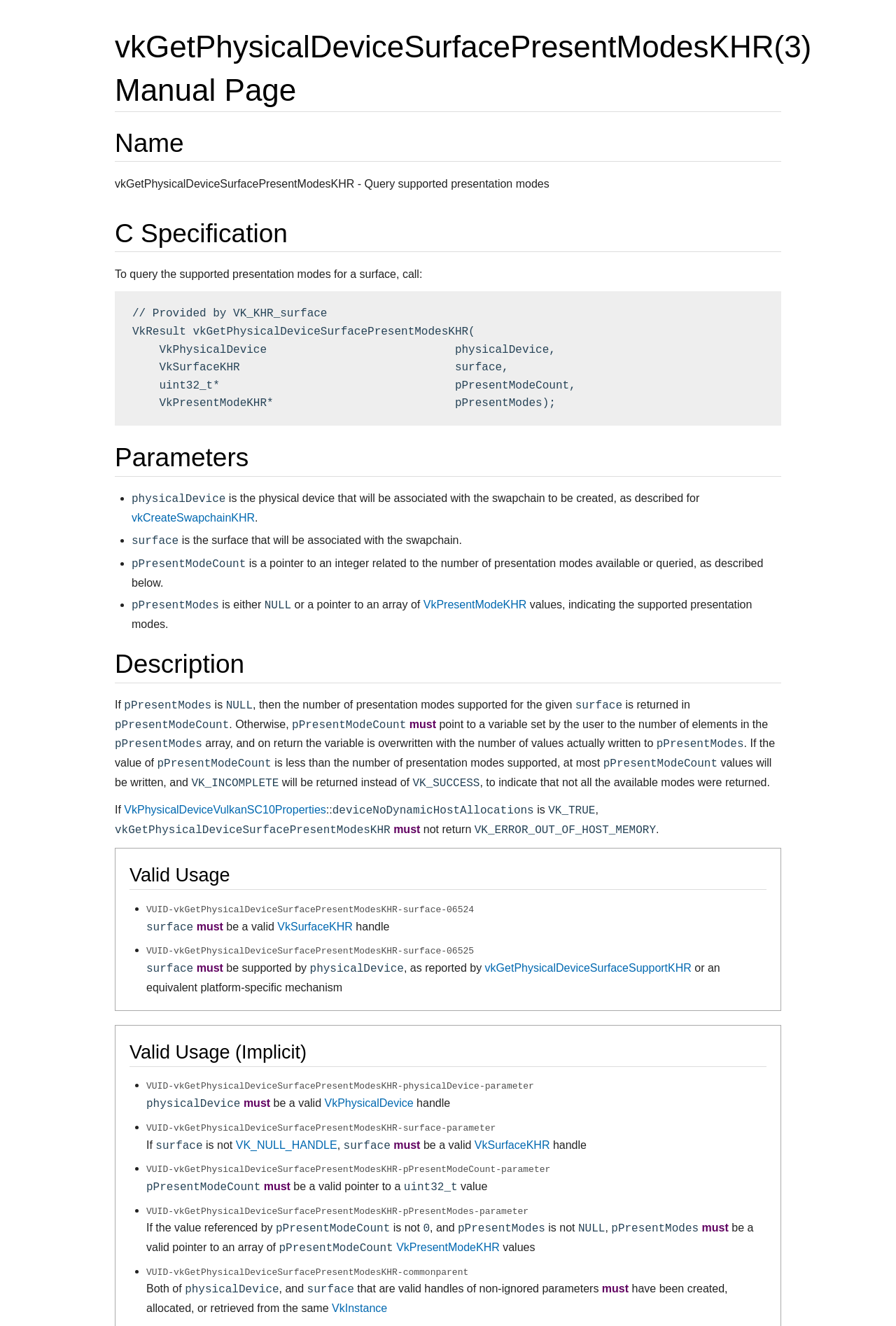Pinpoint the bounding box coordinates for the area that should be clicked to perform the following instruction: "click the link VkPhysicalDeviceVulkanSC10Properties".

[0.139, 0.606, 0.364, 0.615]